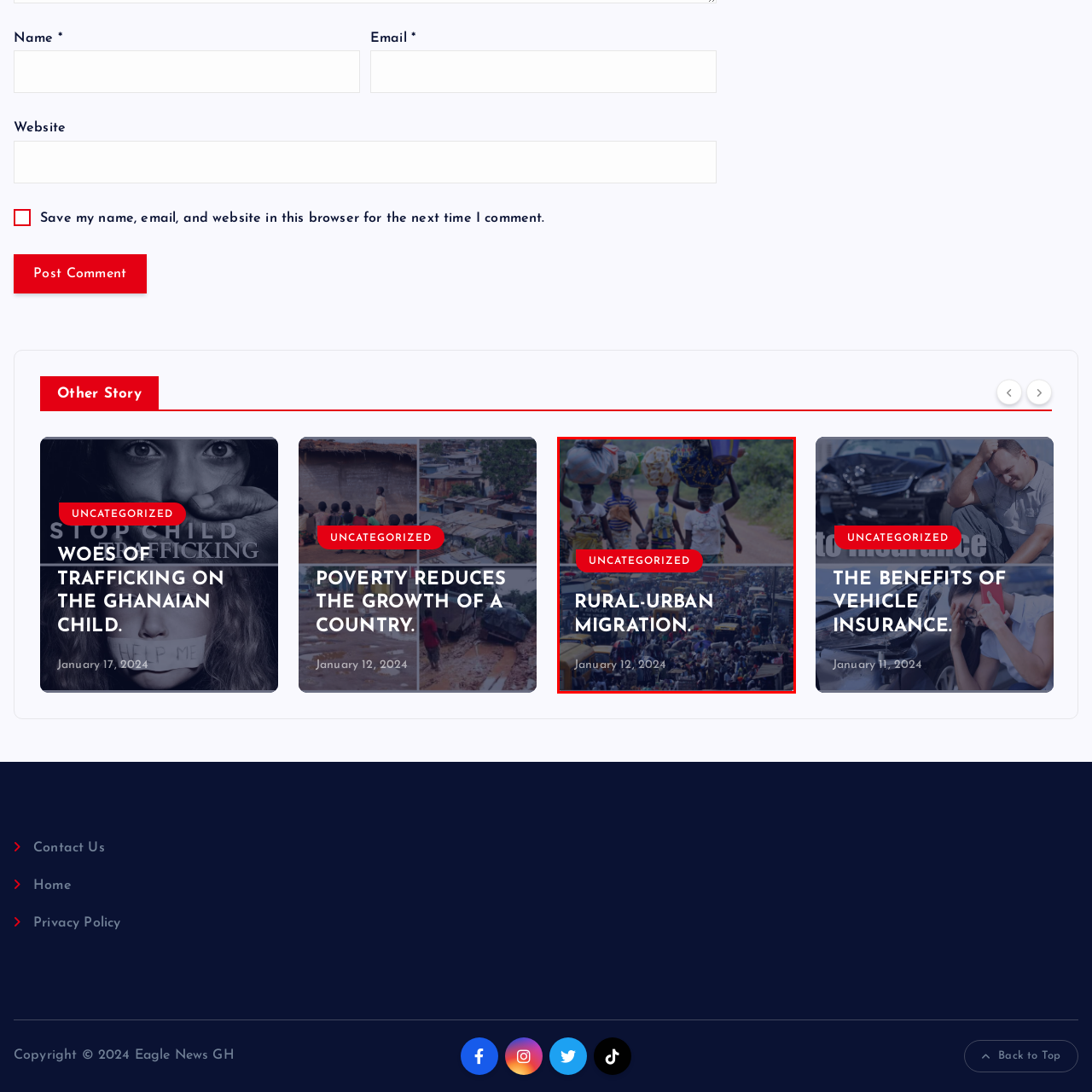Concentrate on the image section marked by the red rectangle and answer the following question comprehensively, using details from the image: What is the subject matter of the image?

The heading in striking white font against a dark background clearly states the subject matter, which is 'RURAL-URBAN MIGRATION'.